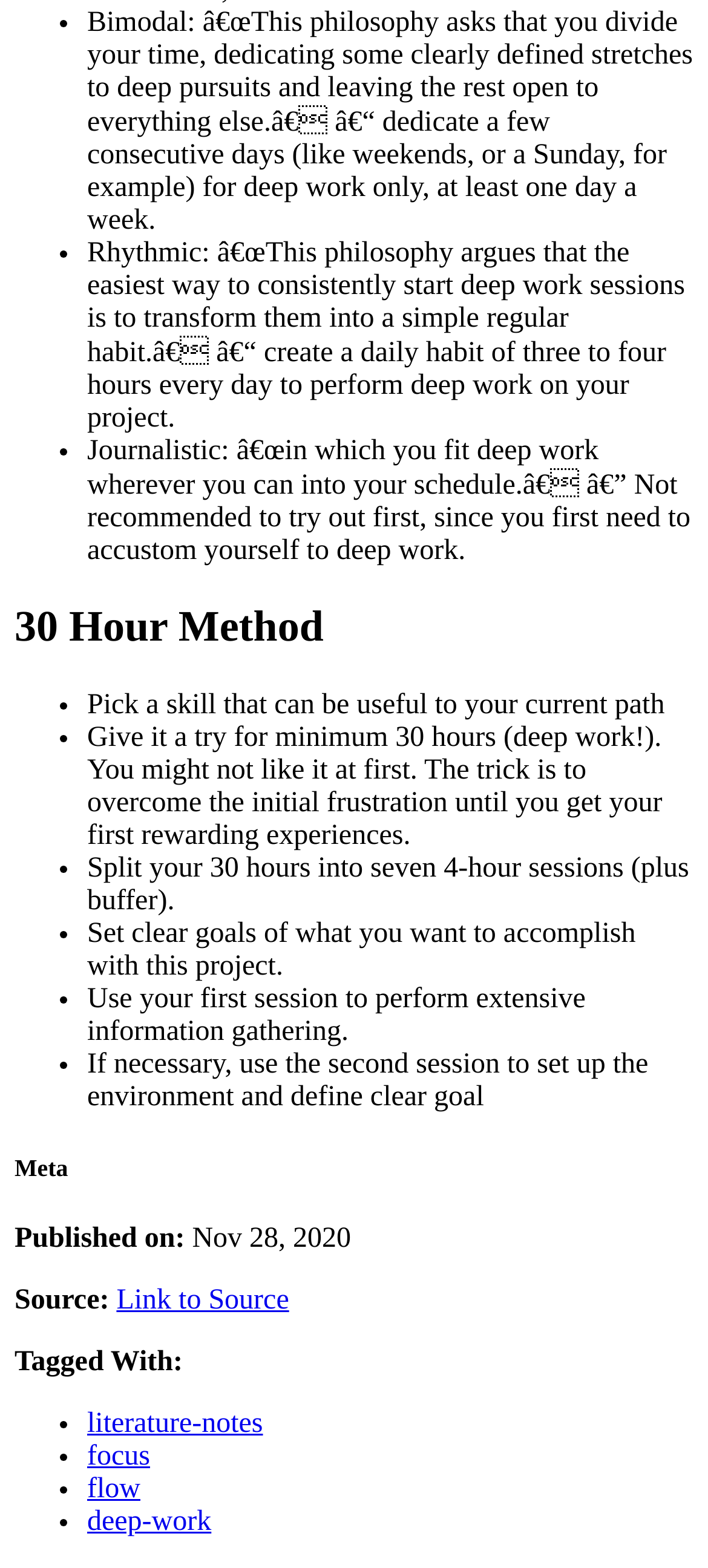Using the provided element description "deep-work", determine the bounding box coordinates of the UI element.

[0.123, 0.961, 0.299, 0.98]